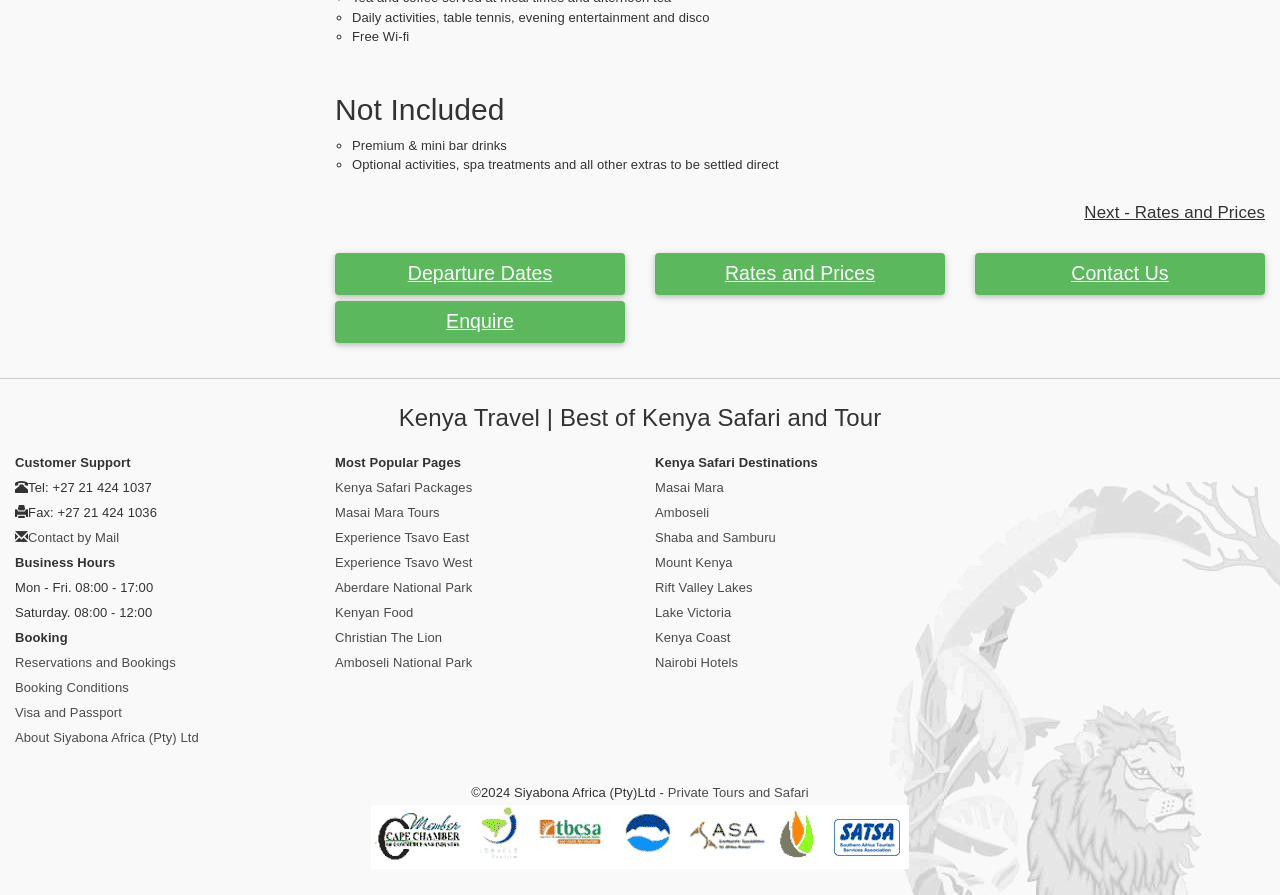Locate the bounding box of the UI element with the following description: "Mount Kenya".

[0.512, 0.62, 0.572, 0.637]